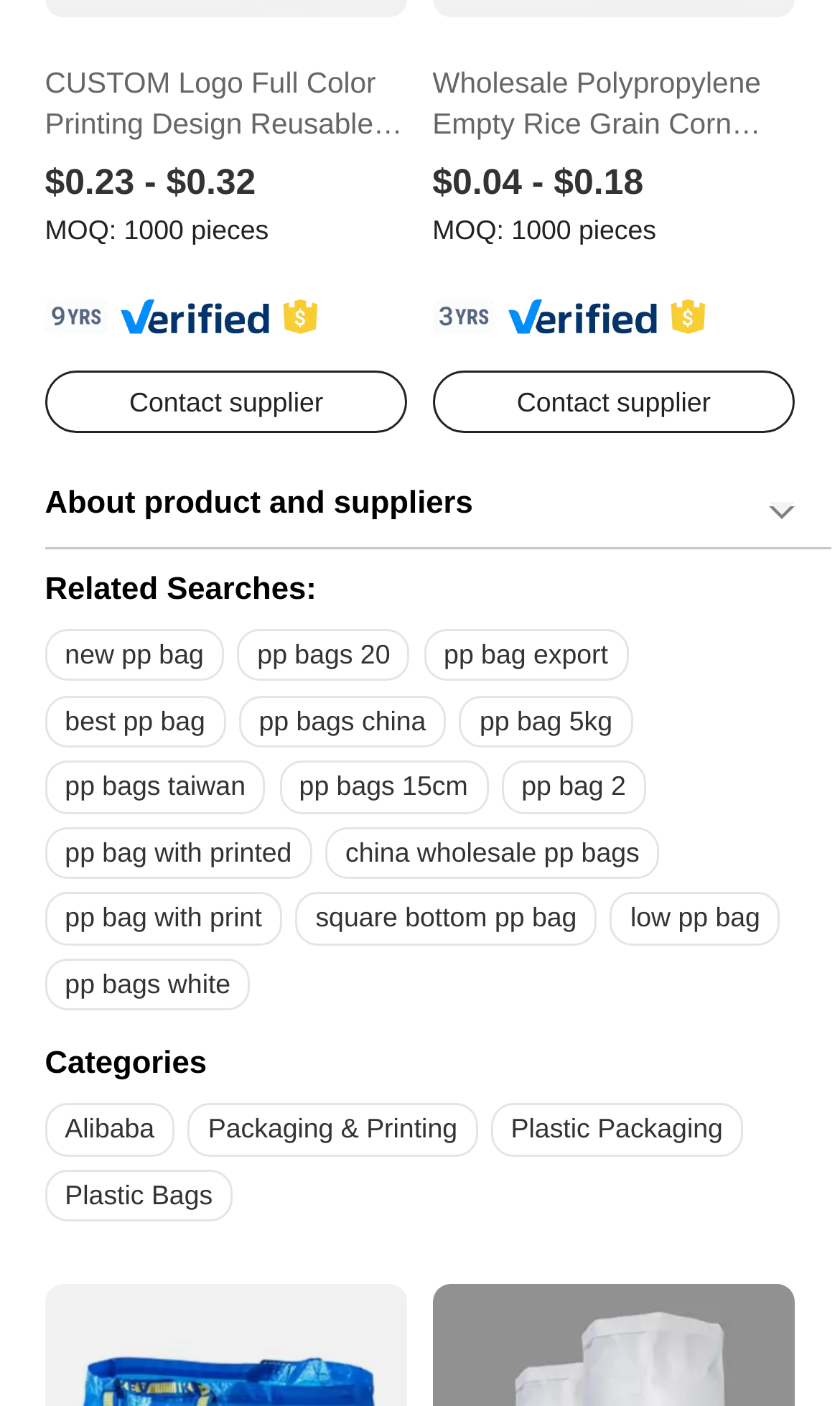Bounding box coordinates must be specified in the format (top-left x, top-left y, bottom-right x, bottom-right y). All values should be floating point numbers between 0 and 1. What are the bounding box coordinates of the UI element described as: square bottom pp bag

[0.352, 0.635, 0.71, 0.672]